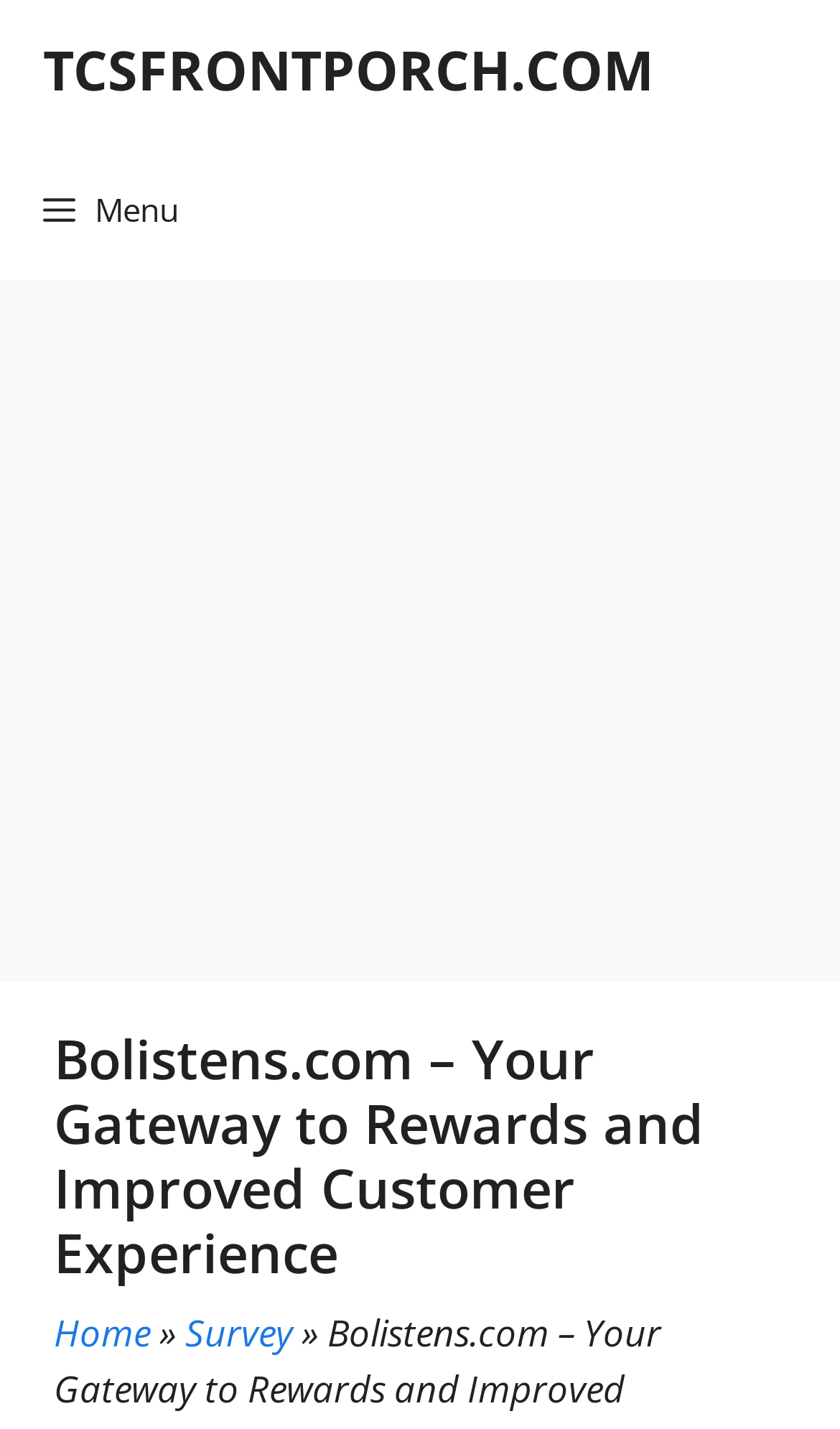Identify the bounding box for the UI element described as: "aria-label="Advertisement" name="aswift_1" title="Advertisement"". The coordinates should be four float numbers between 0 and 1, i.e., [left, top, right, bottom].

[0.0, 0.196, 1.0, 0.686]